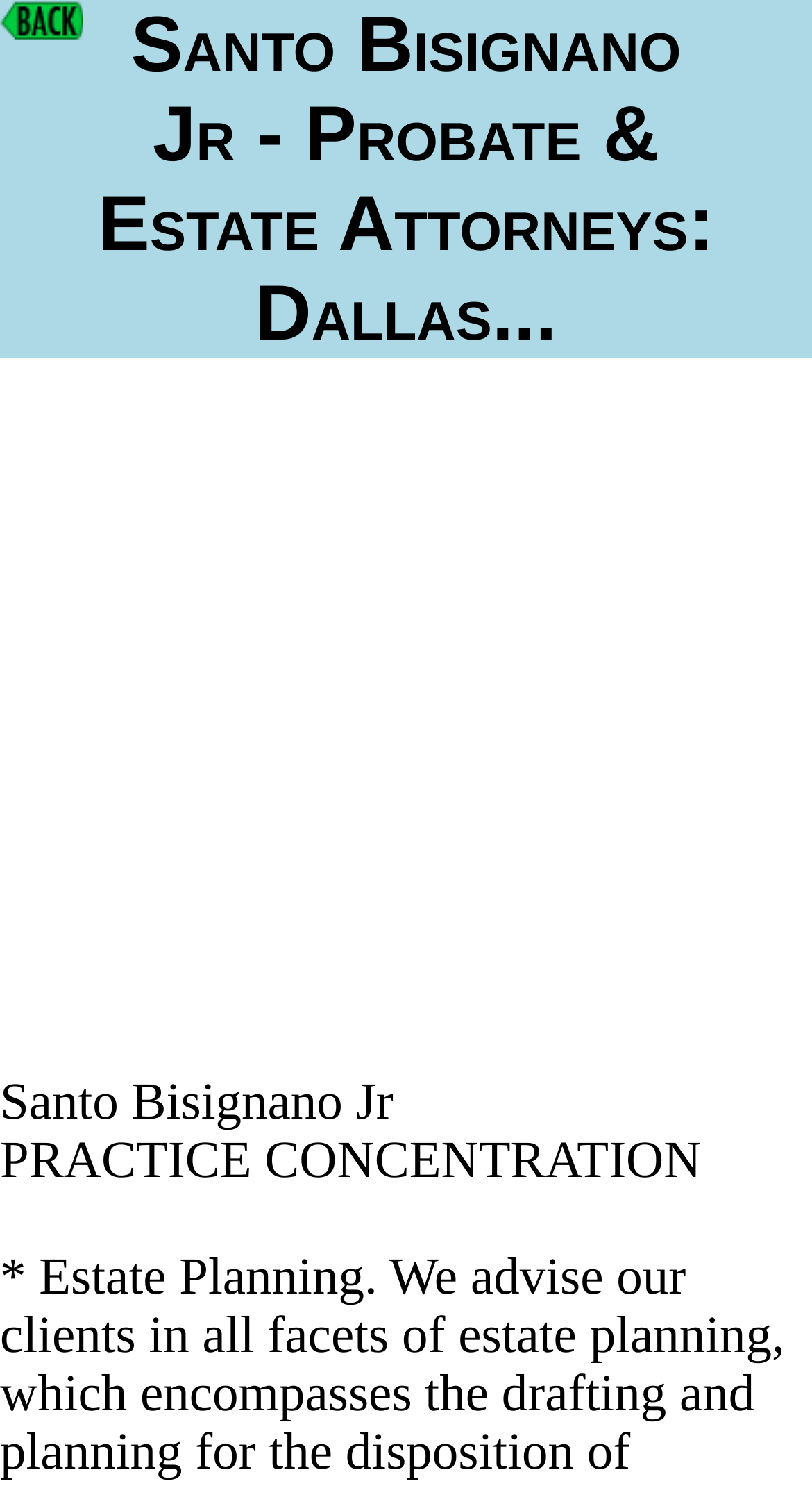Provide the bounding box coordinates of the UI element that matches the description: "aria-label="Advertisement" name="aswift_0" title="Advertisement"".

[0.0, 0.267, 1.0, 0.722]